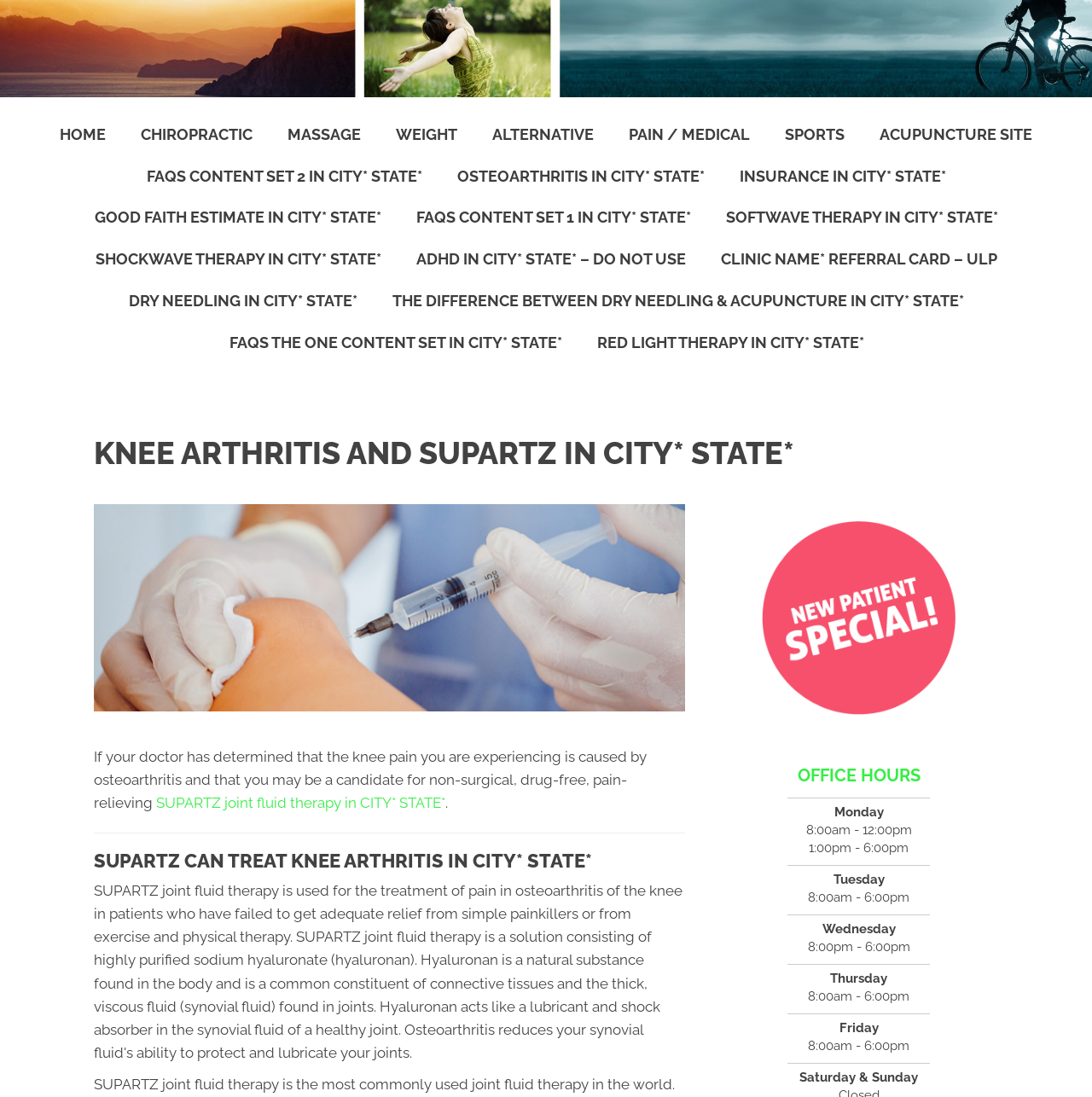Provide the bounding box coordinates of the section that needs to be clicked to accomplish the following instruction: "Click on the 'FAQS CONTENT SET 2 IN CITY* STATE*' link."

[0.119, 0.142, 0.402, 0.18]